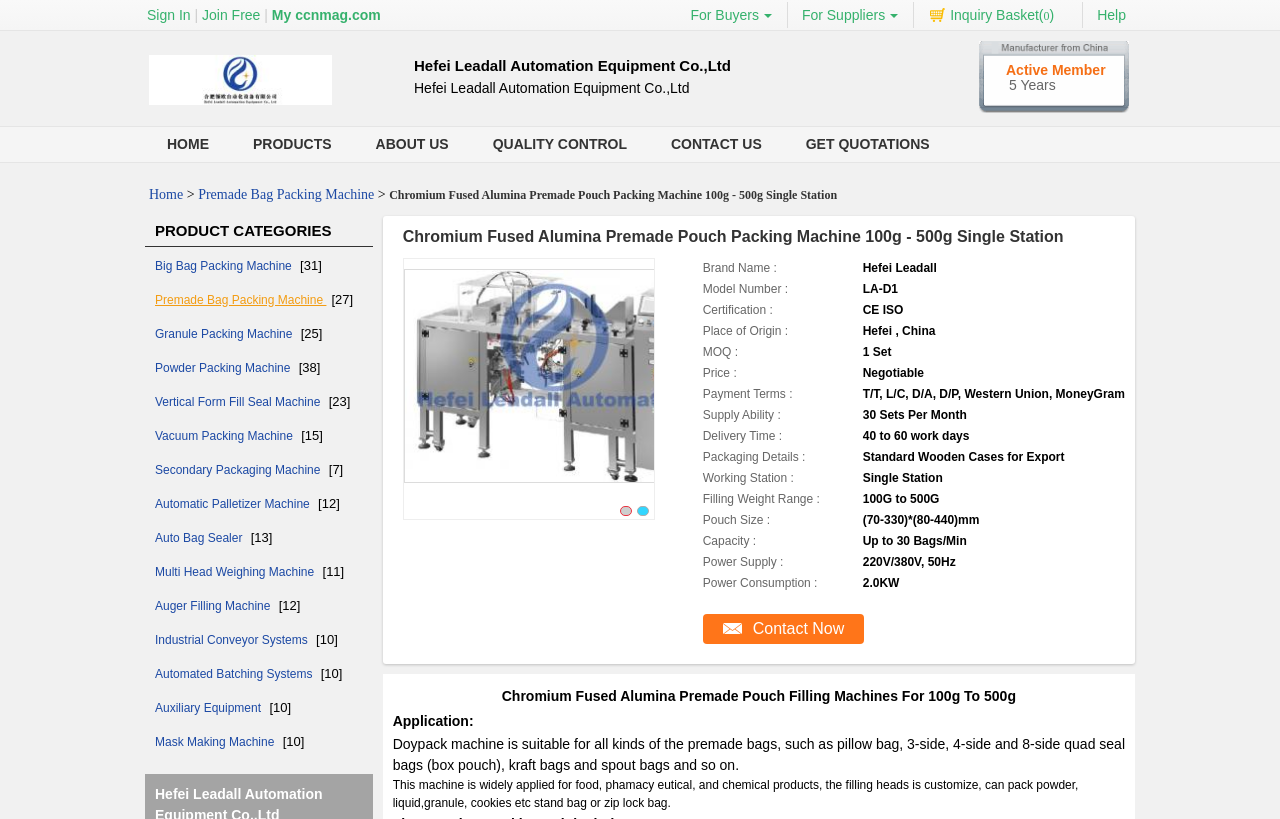Please identify the bounding box coordinates of the clickable element to fulfill the following instruction: "Get quotations". The coordinates should be four float numbers between 0 and 1, i.e., [left, top, right, bottom].

[0.612, 0.154, 0.743, 0.197]